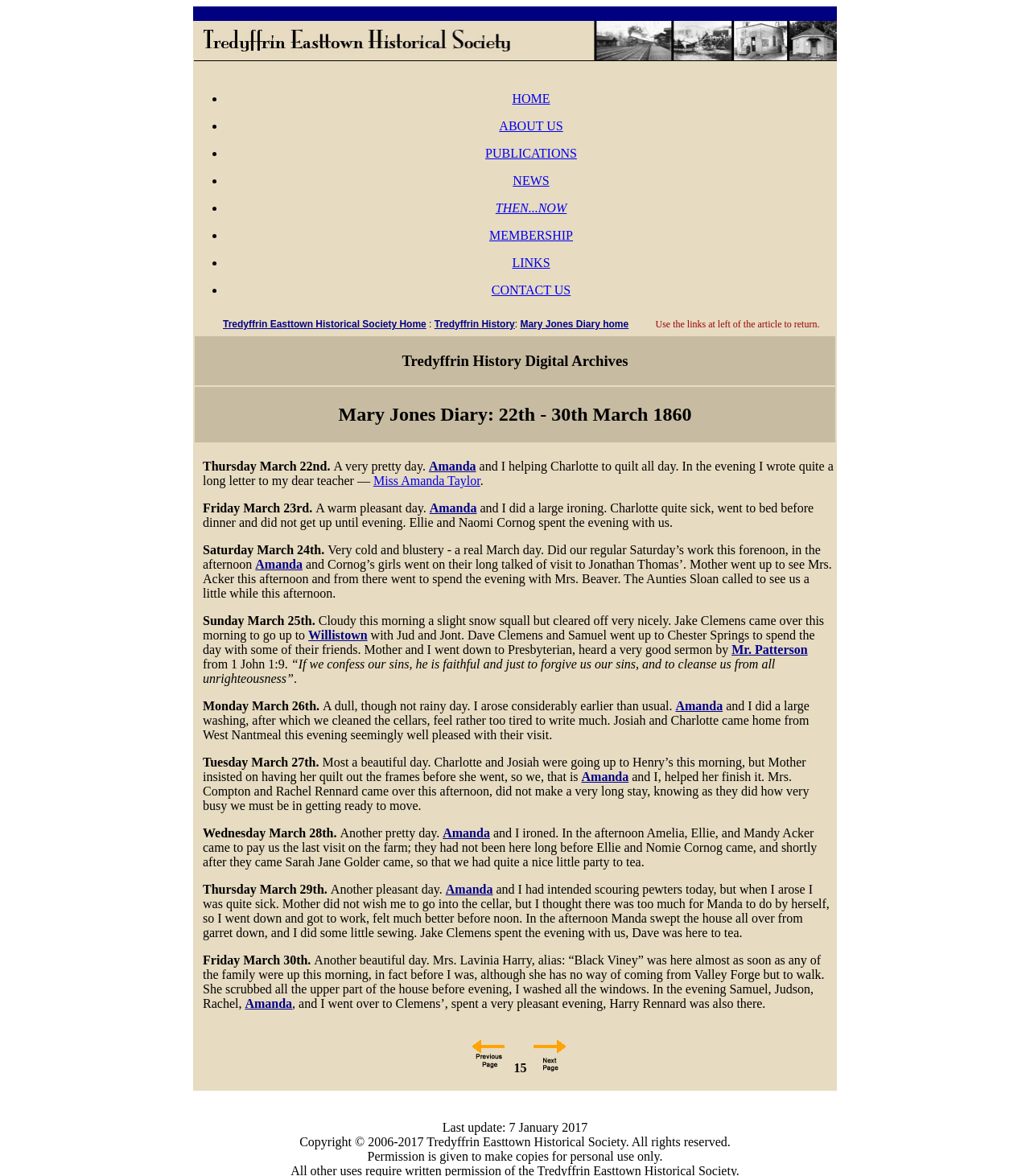Please identify the bounding box coordinates of the element that needs to be clicked to perform the following instruction: "view Tredyffrin History Digital Archives".

[0.19, 0.299, 0.81, 0.314]